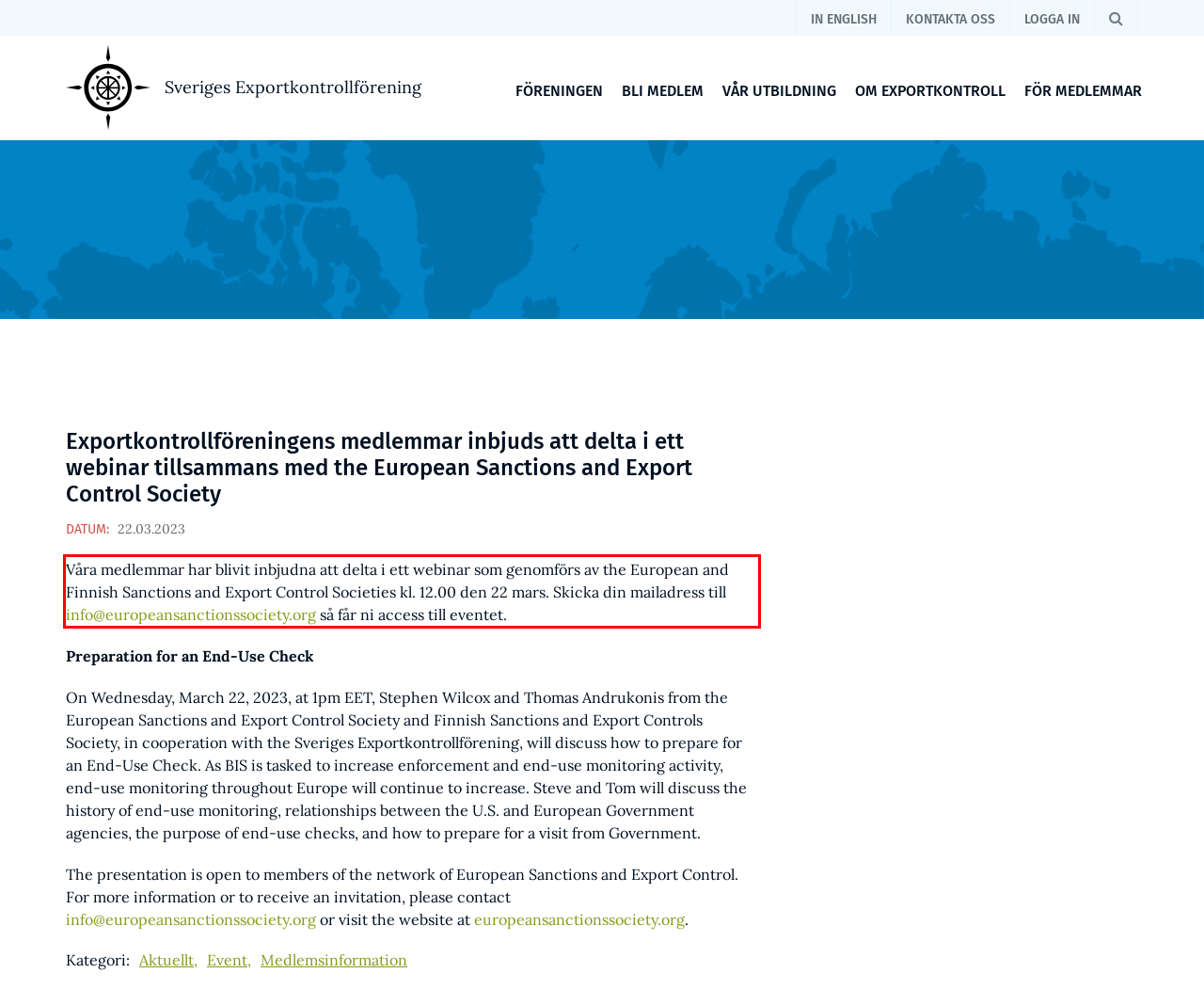Identify the red bounding box in the webpage screenshot and perform OCR to generate the text content enclosed.

Våra medlemmar har blivit inbjudna att delta i ett webinar som genomförs av the European and Finnish Sanctions and Export Control Societies kl. 12.00 den 22 mars. Skicka din mailadress till info@europeansanctionssociety.org så får ni access till eventet.